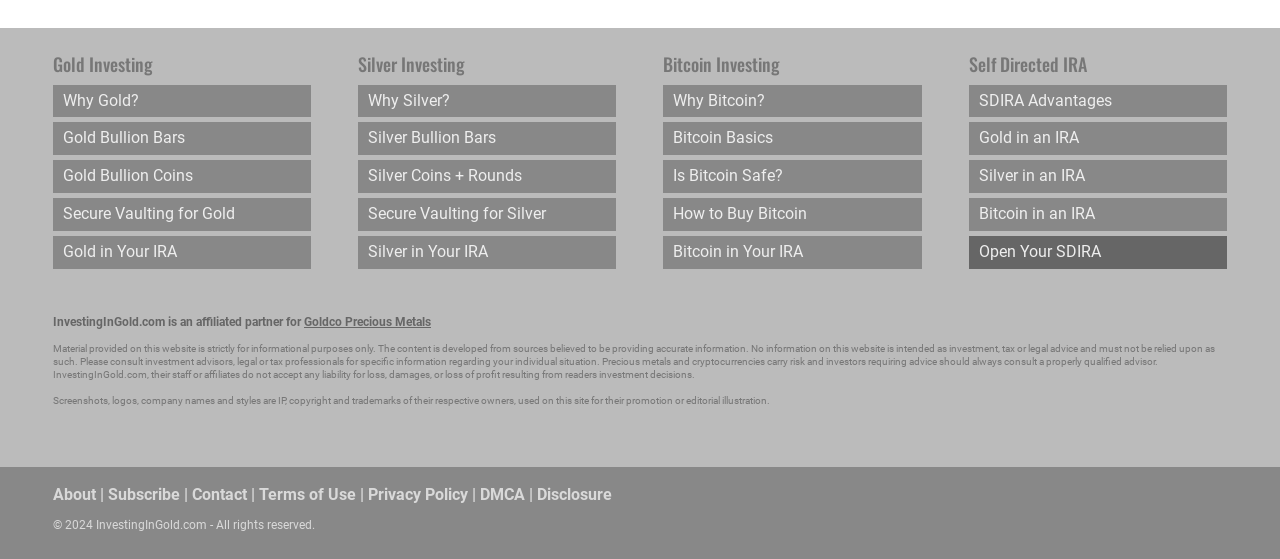Please determine the bounding box coordinates of the clickable area required to carry out the following instruction: "Click on 'Why Gold?'". The coordinates must be four float numbers between 0 and 1, represented as [left, top, right, bottom].

[0.041, 0.151, 0.243, 0.21]